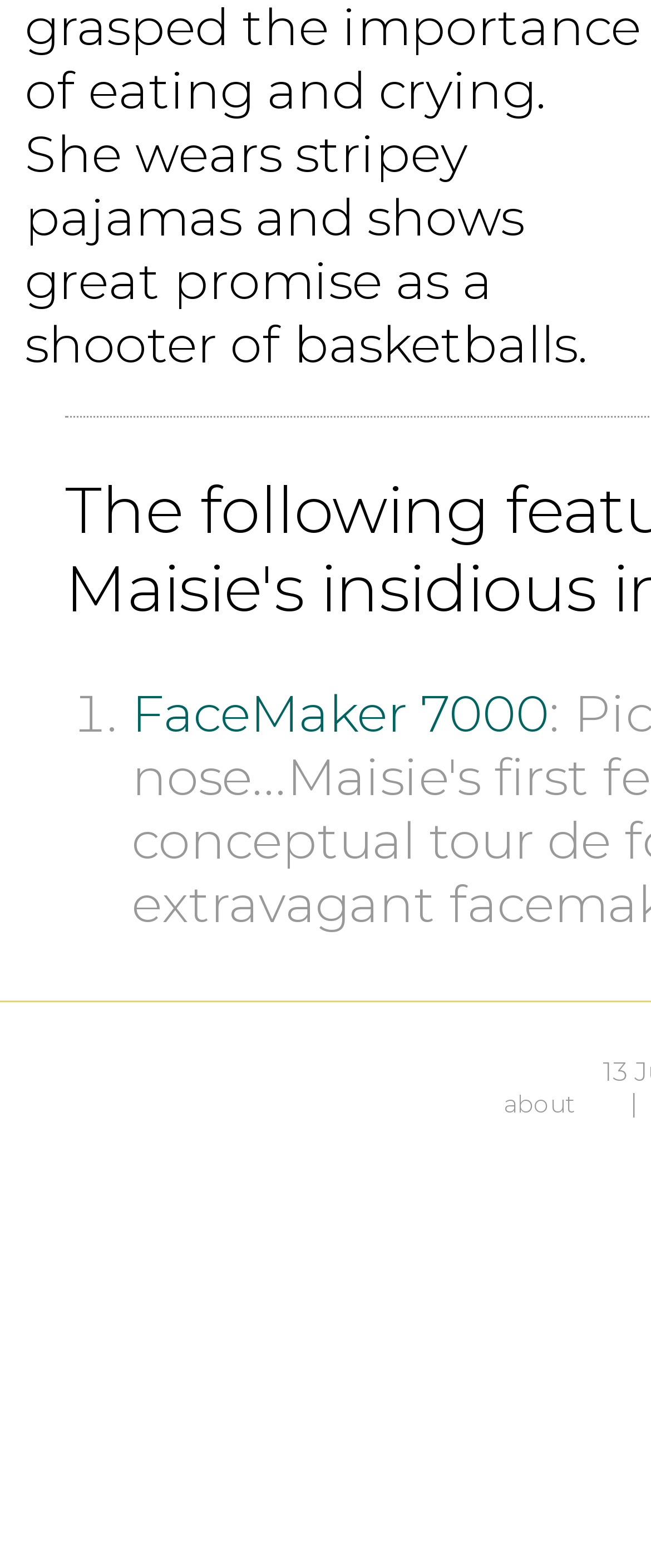Please predict the bounding box coordinates (top-left x, top-left y, bottom-right x, bottom-right y) for the UI element in the screenshot that fits the description: about

[0.773, 0.695, 0.884, 0.714]